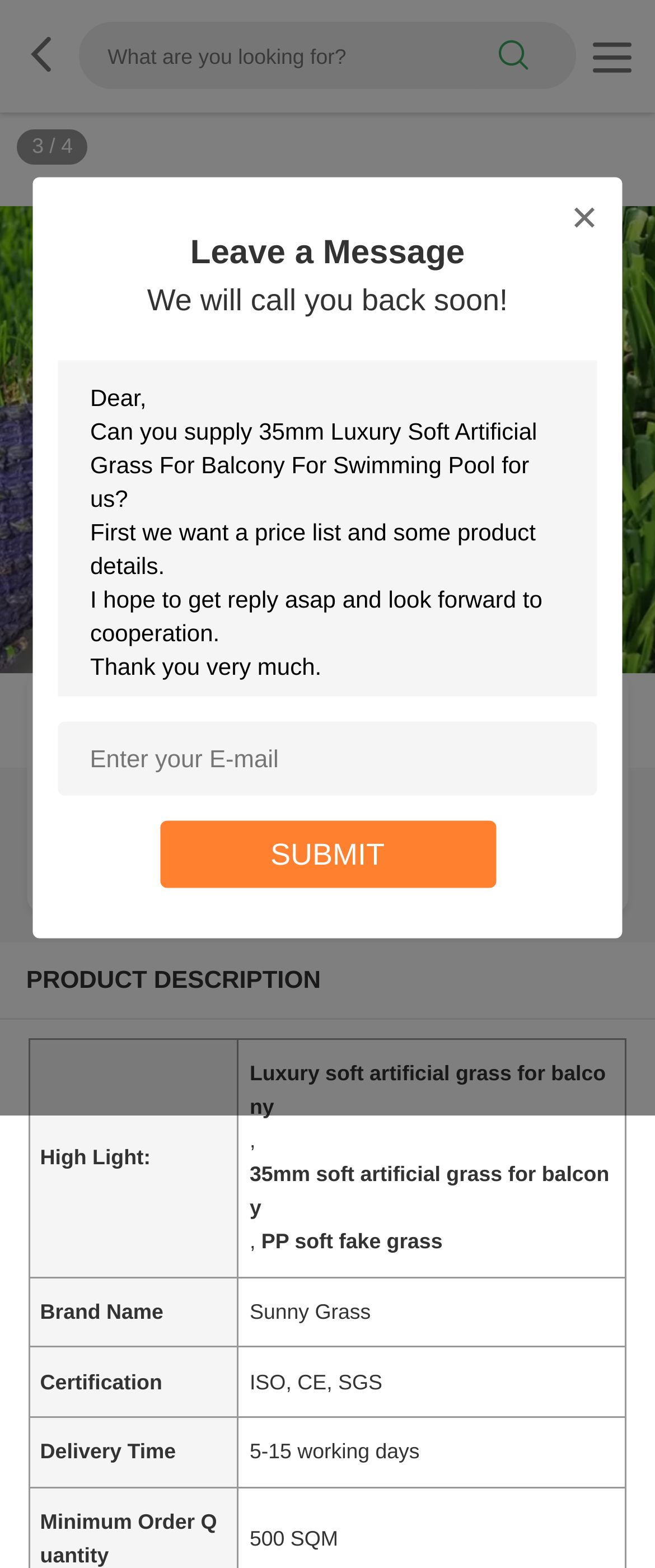Determine the bounding box coordinates of the UI element described by: "Get Best Price".

[0.081, 0.52, 0.479, 0.56]